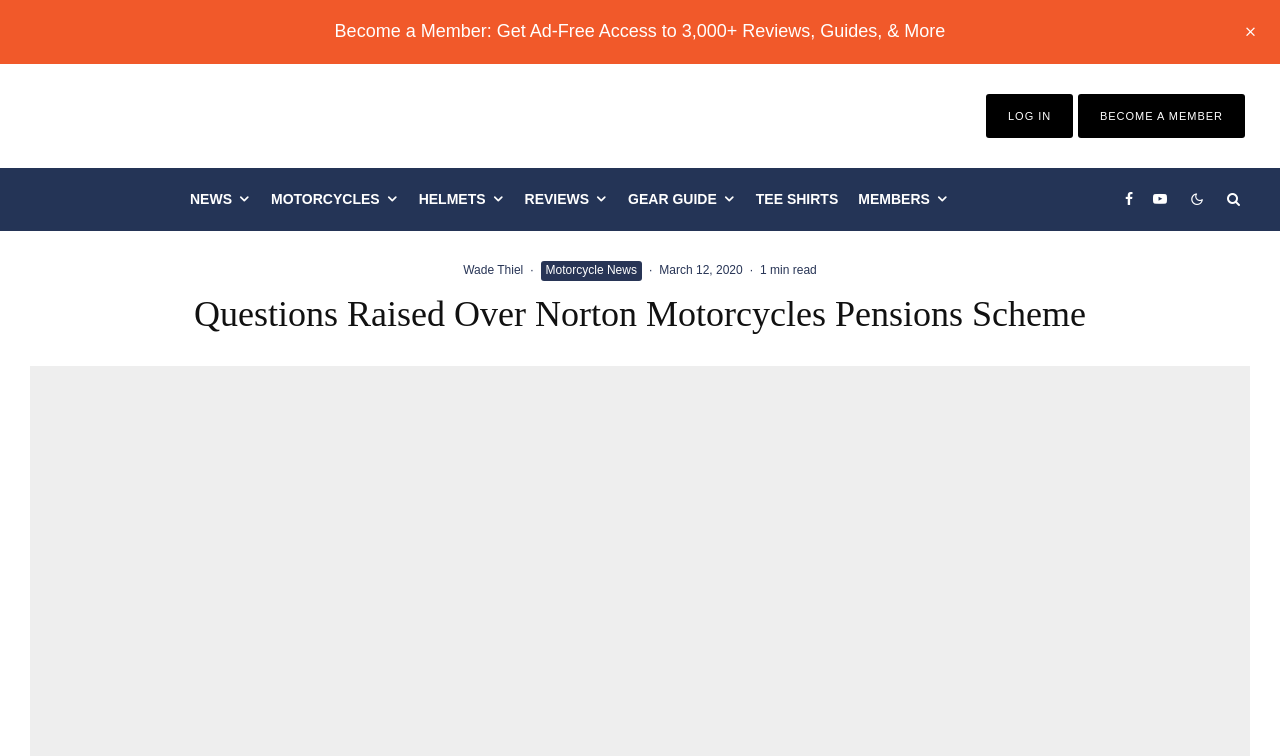Identify the bounding box coordinates of the element that should be clicked to fulfill this task: "Become a member to get ad-free access". The coordinates should be provided as four float numbers between 0 and 1, i.e., [left, top, right, bottom].

[0.261, 0.028, 0.739, 0.054]